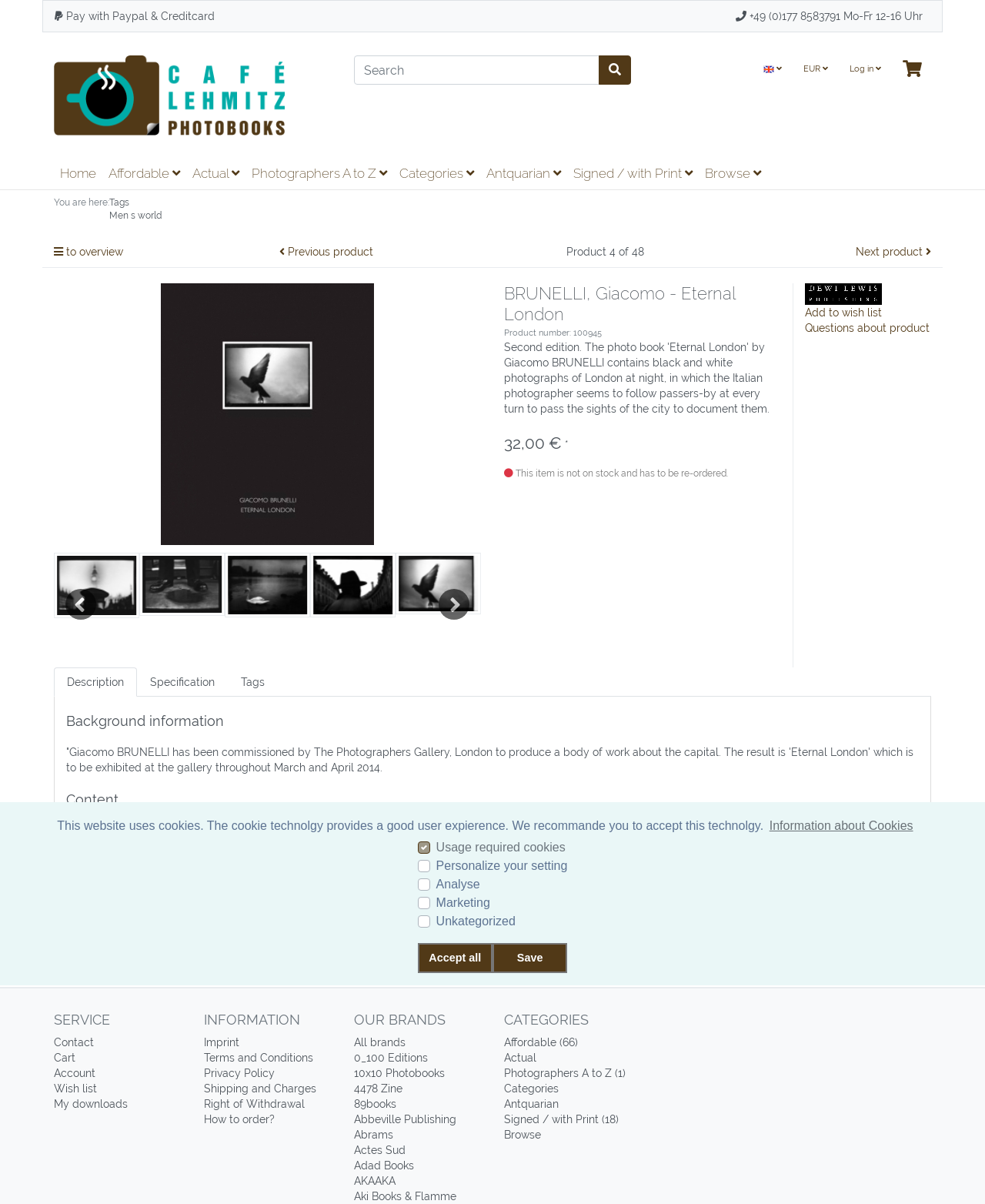What is the status of the product?
Refer to the image and answer the question using a single word or phrase.

Not on stock